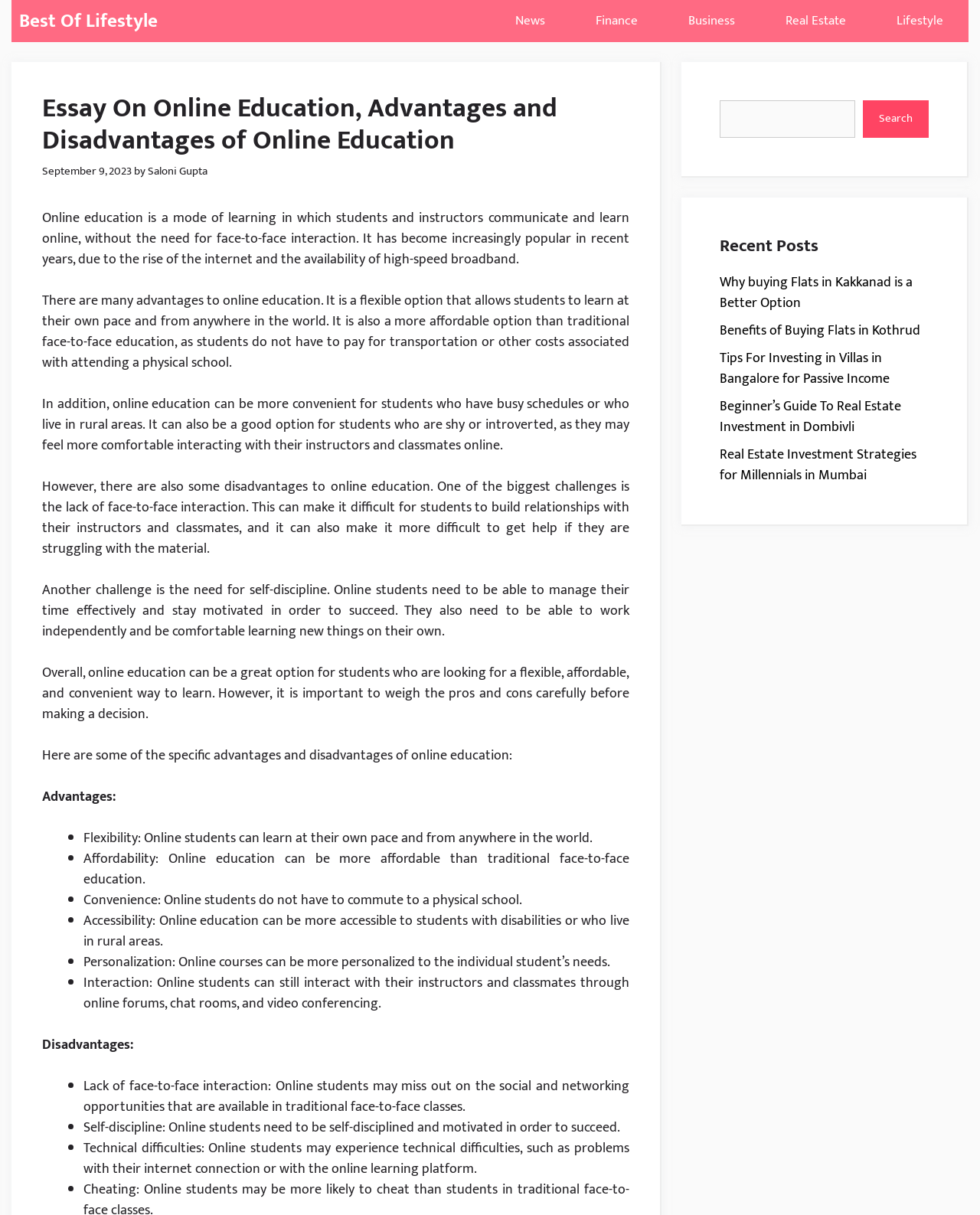What is one of the disadvantages of online education?
Based on the screenshot, answer the question with a single word or phrase.

Lack of face-to-face interaction